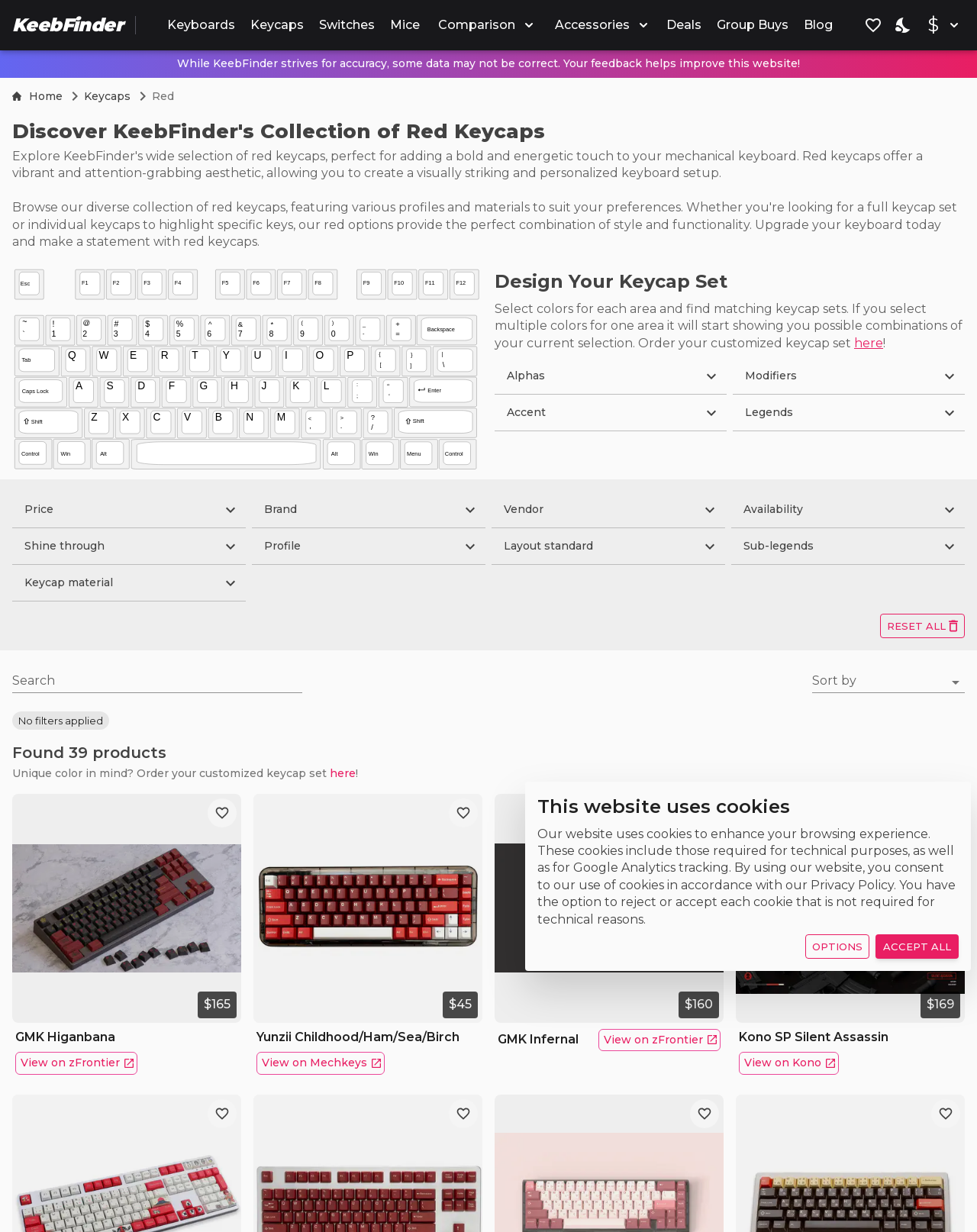Extract the bounding box of the UI element described as: "View on zFrontier".

[0.612, 0.835, 0.738, 0.853]